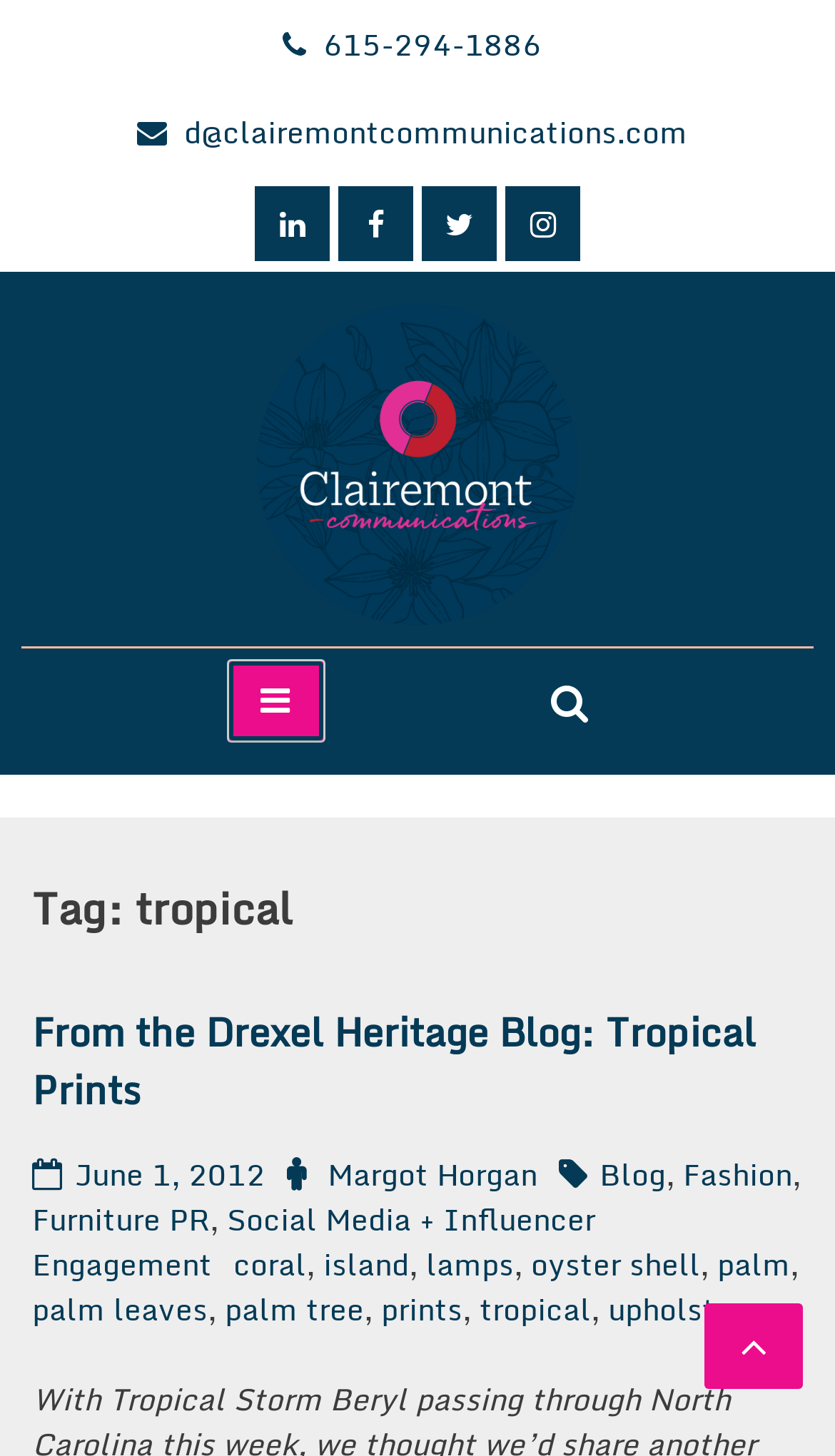Answer the following query with a single word or phrase:
Who is the author of the blog post?

Margot Horgan